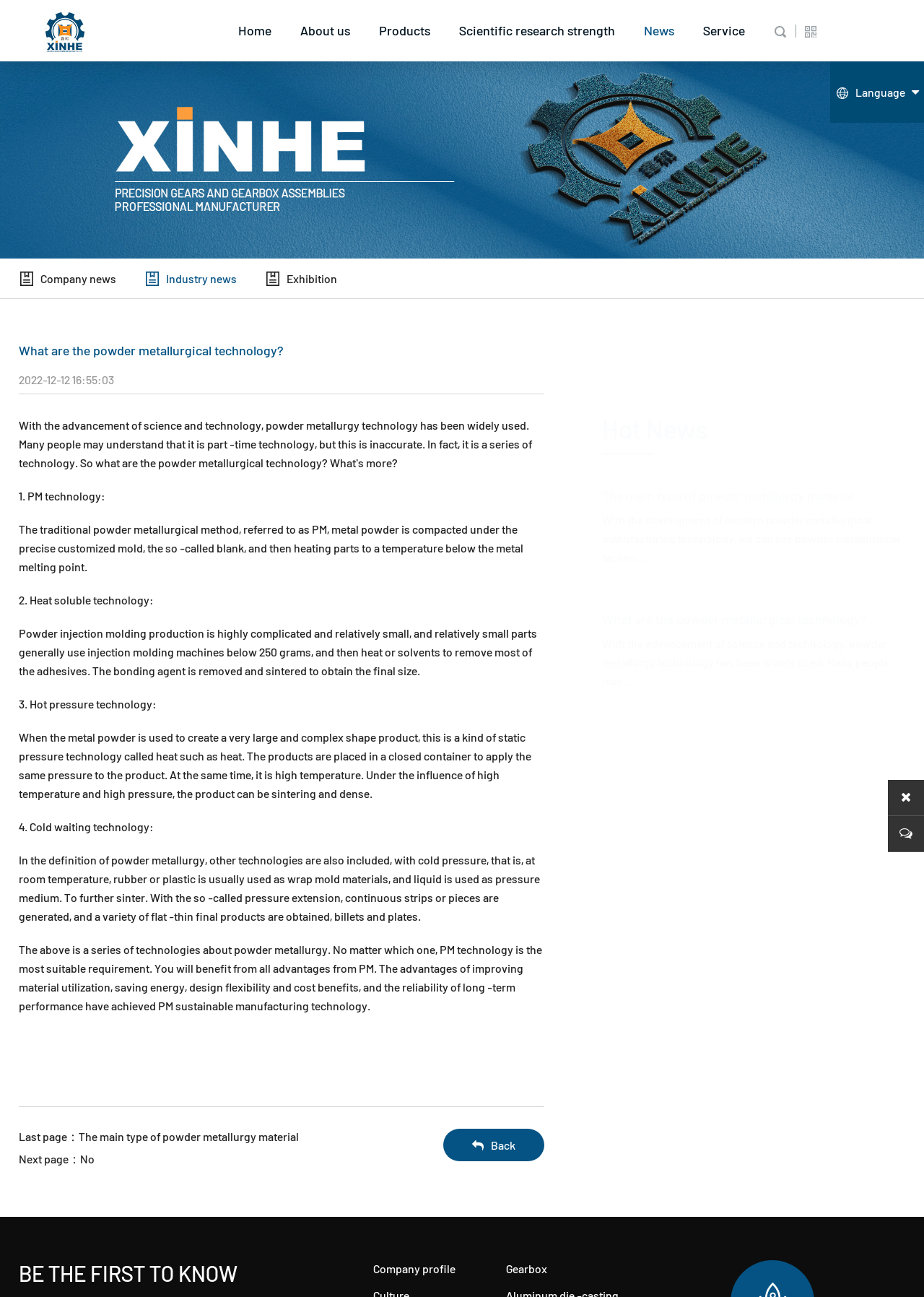Can you specify the bounding box coordinates for the region that should be clicked to fulfill this instruction: "Read the 'Hot News'".

[0.652, 0.267, 0.98, 0.308]